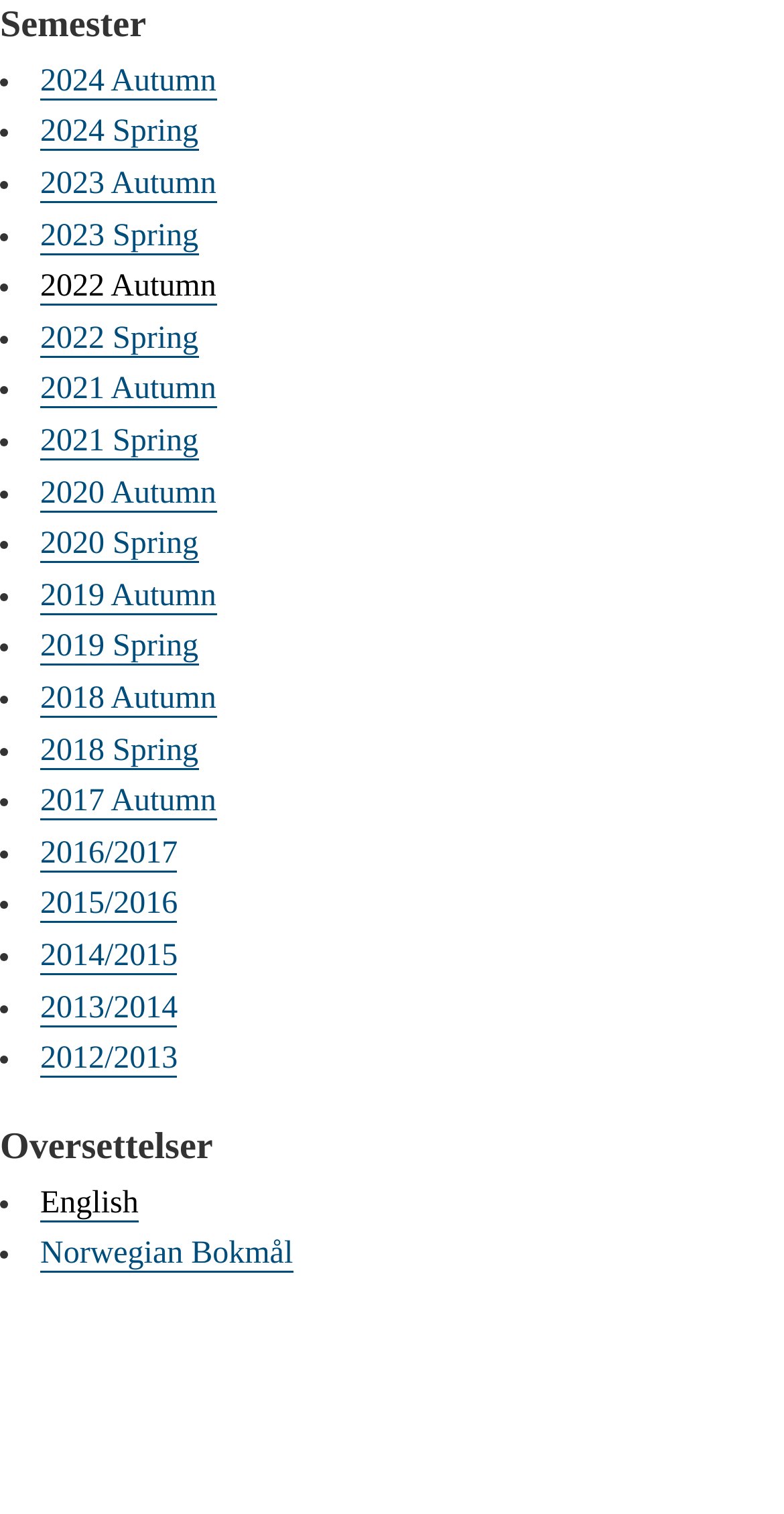Determine the coordinates of the bounding box for the clickable area needed to execute this instruction: "Select English language".

[0.051, 0.783, 0.177, 0.807]